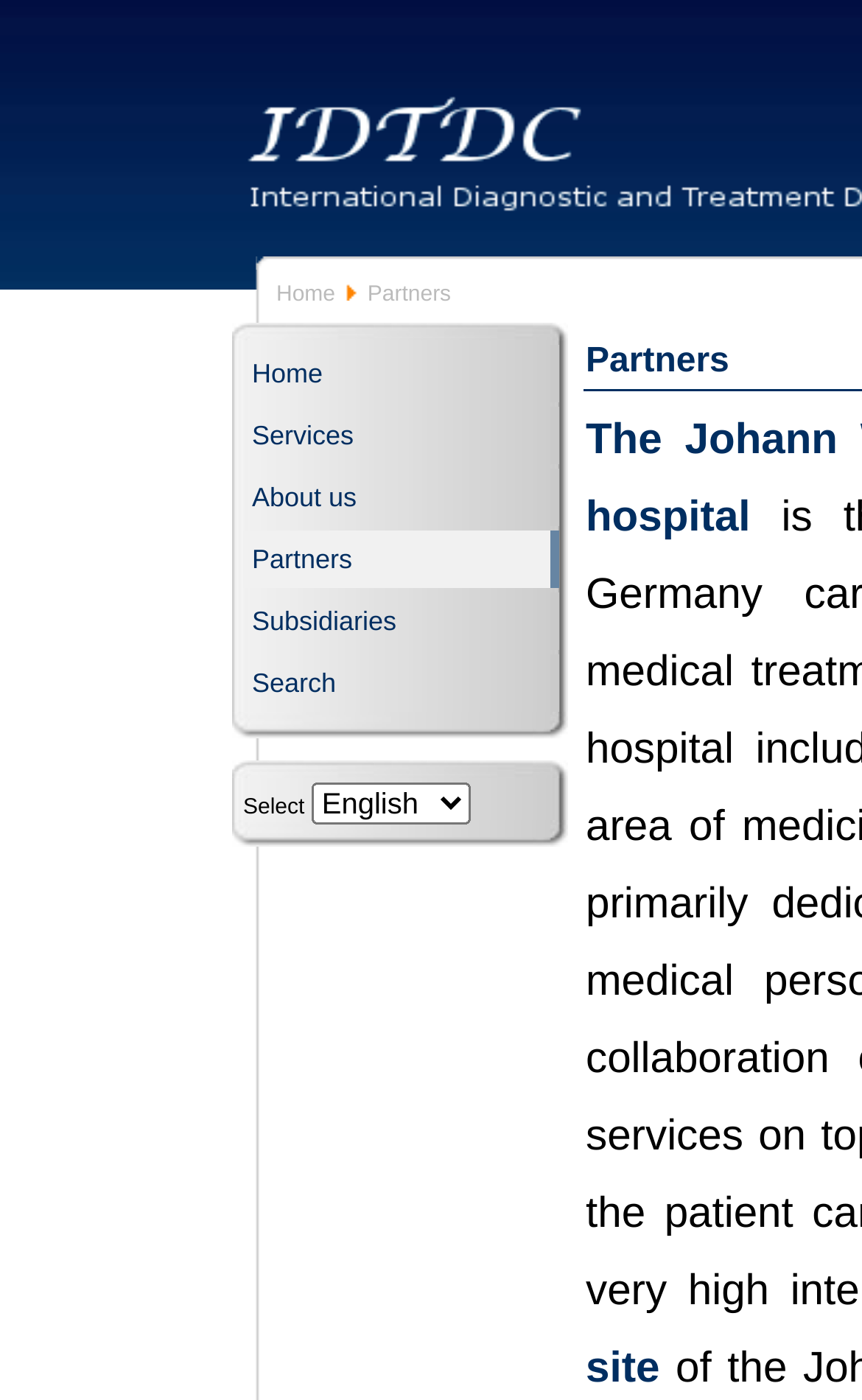Respond to the question below with a single word or phrase:
What is the first menu item?

Home